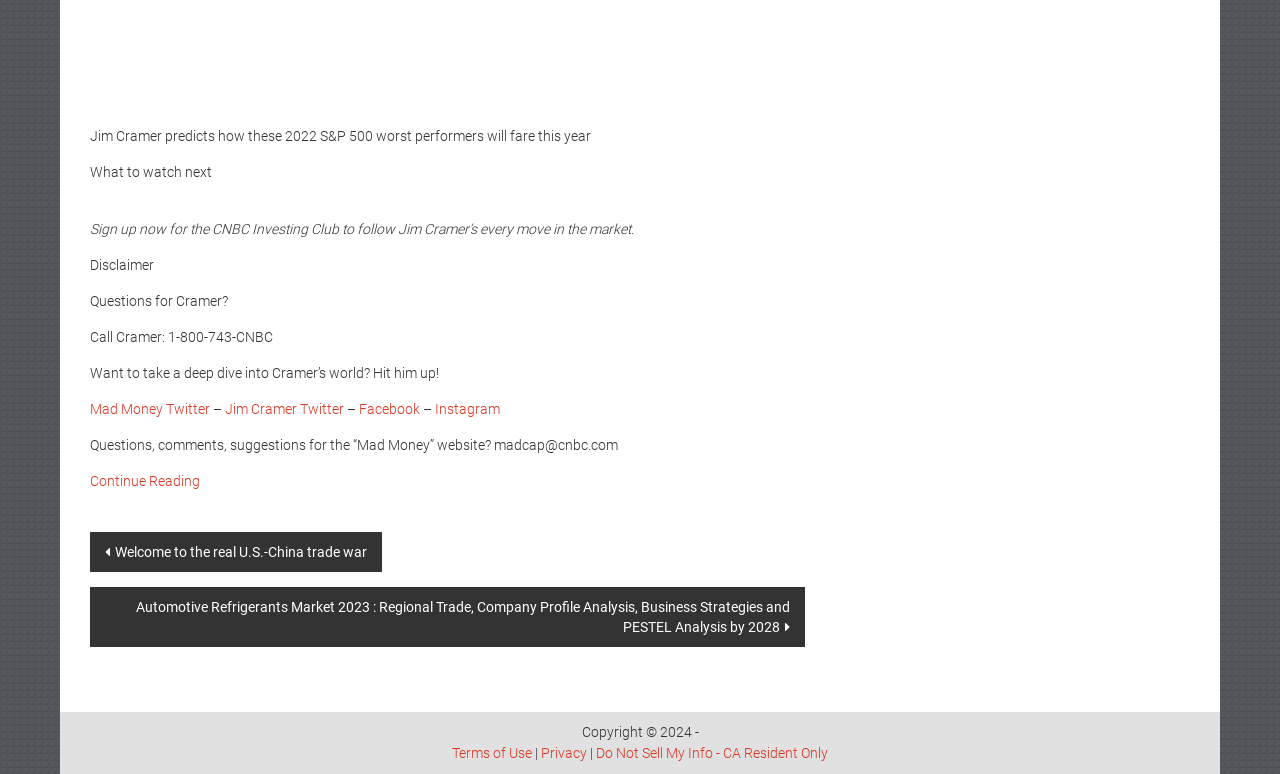Show the bounding box coordinates for the HTML element described as: "Continue Reading".

[0.07, 0.611, 0.156, 0.632]